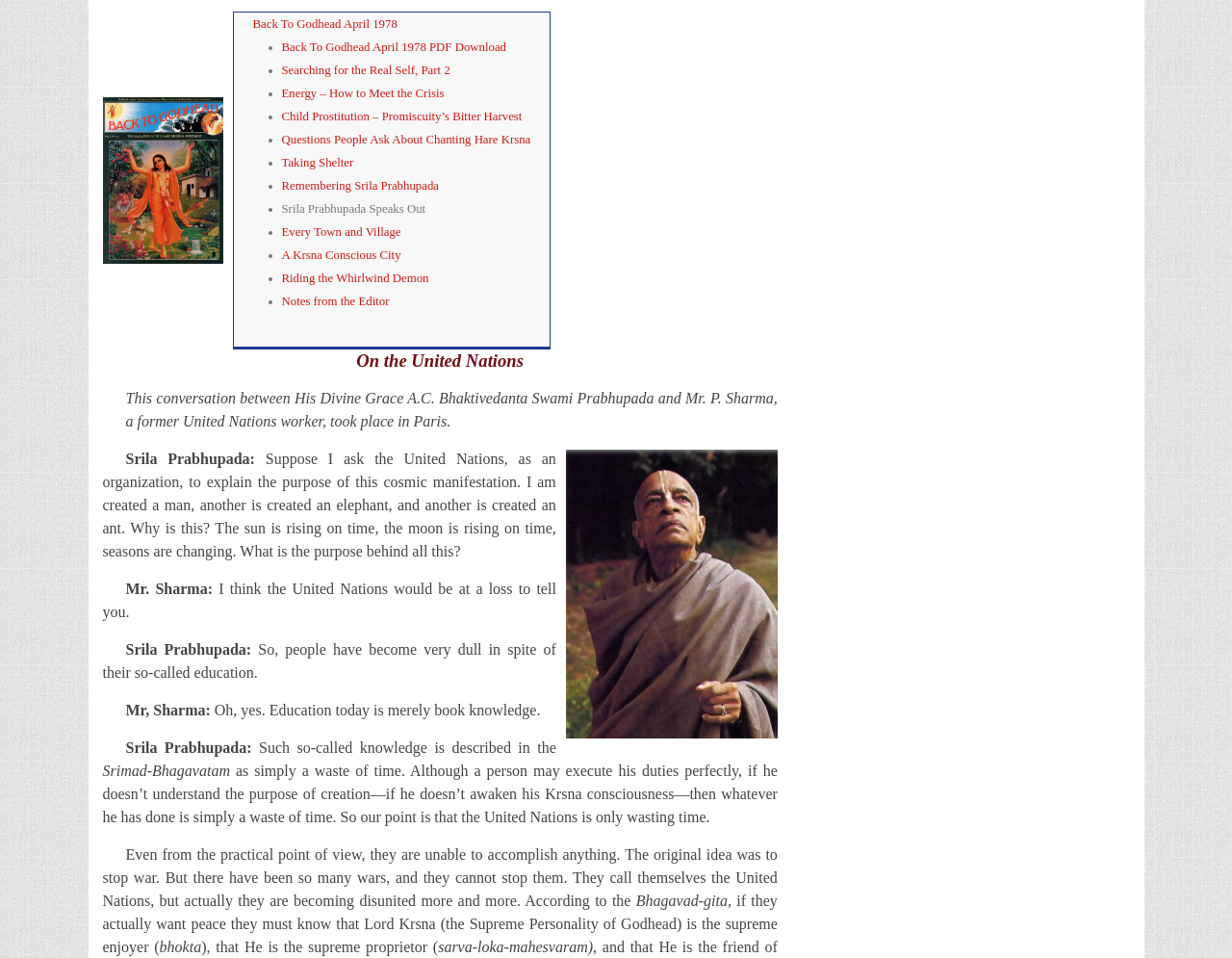Return the bounding box coordinates of the UI element that corresponds to this description: "alt="wp-content/uploads/2013/11/1978-04-01-217x300.jpg"". The coordinates must be given as four float numbers in the range of 0 and 1, [left, top, right, bottom].

[0.083, 0.178, 0.181, 0.195]